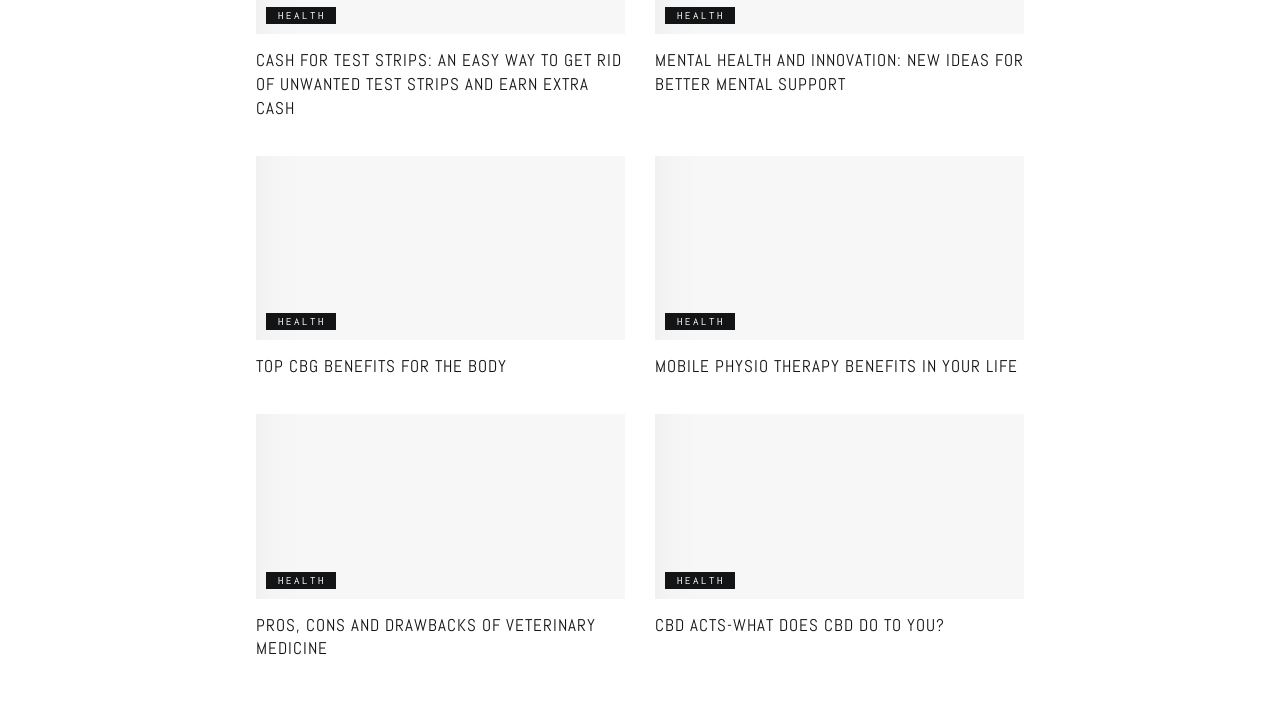Based on the provided description, "parent_node: HEALTH", find the bounding box of the corresponding UI element in the screenshot.

[0.2, 0.576, 0.488, 0.832]